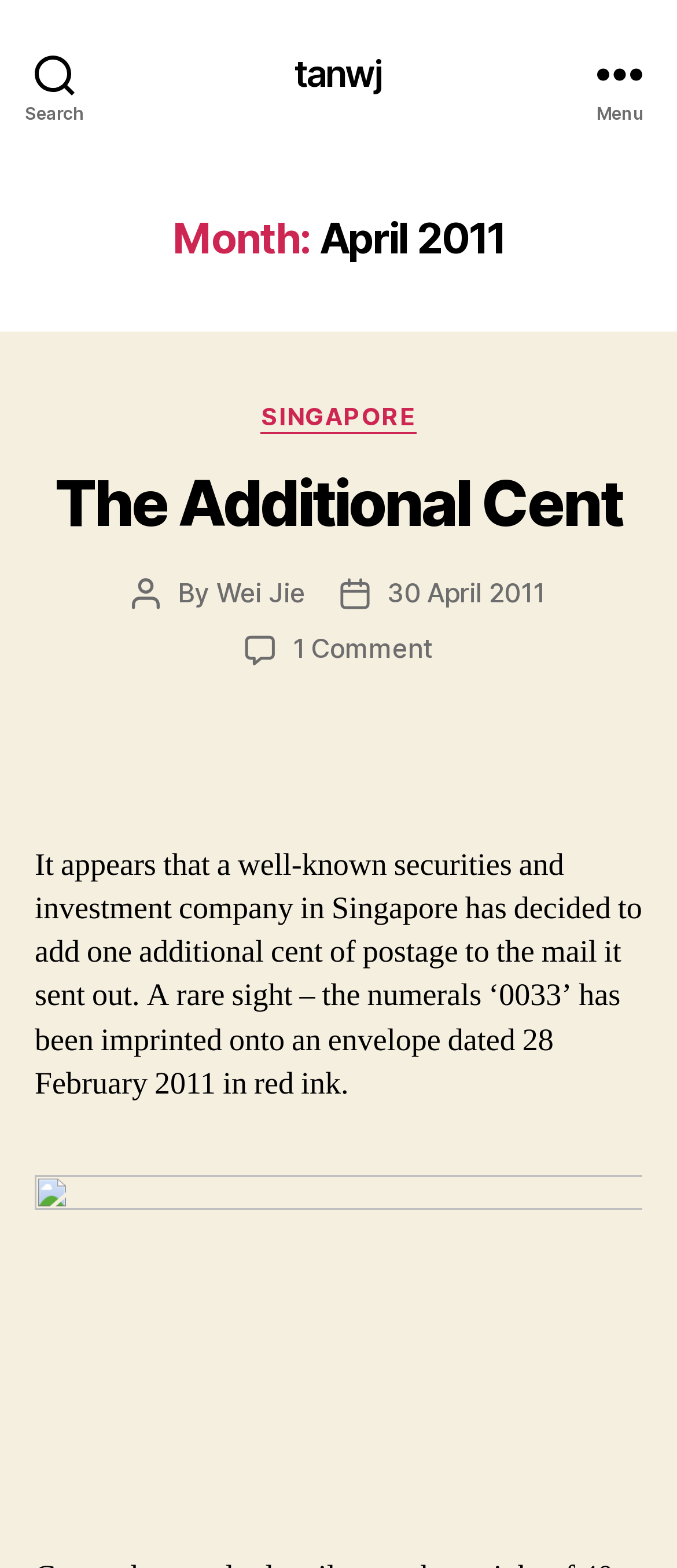Determine the bounding box coordinates of the clickable element to achieve the following action: 'Open the Menu'. Provide the coordinates as four float values between 0 and 1, formatted as [left, top, right, bottom].

[0.831, 0.0, 1.0, 0.093]